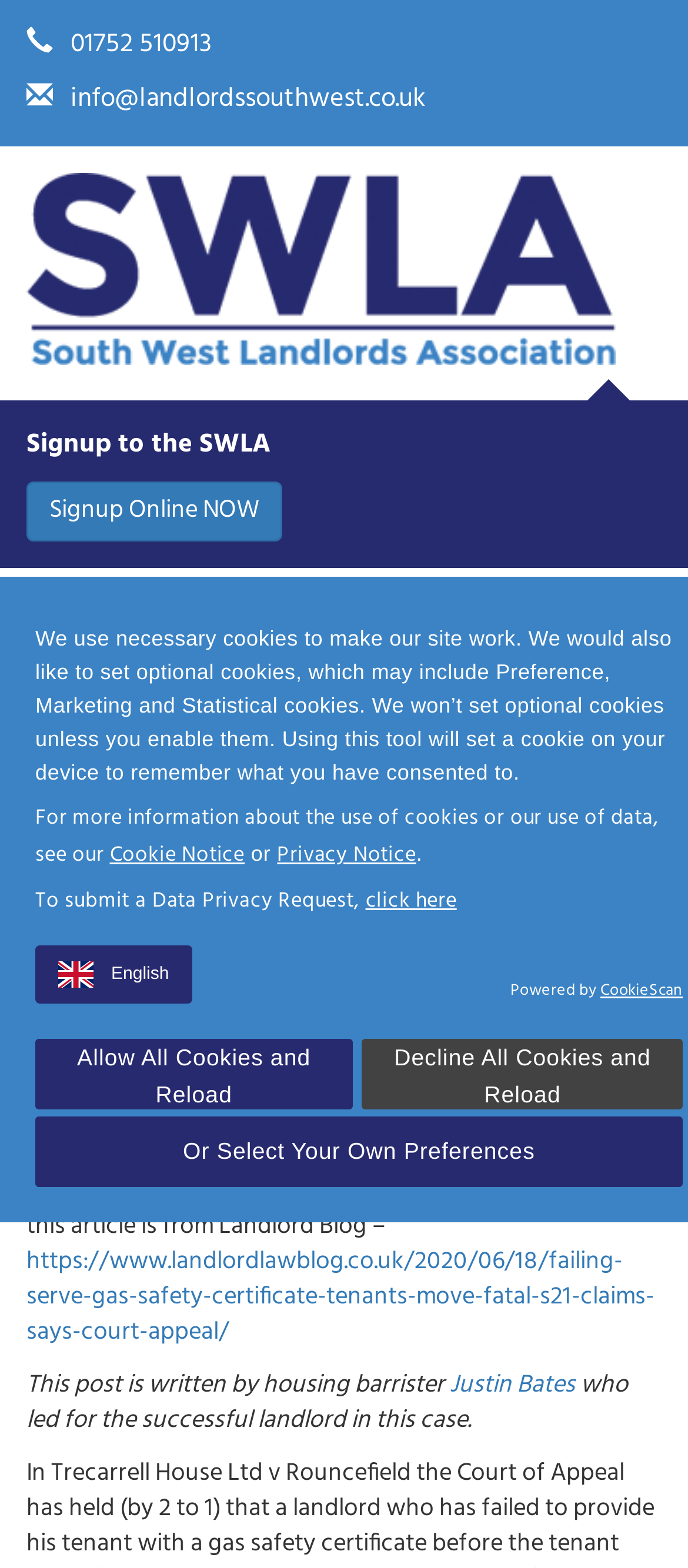What is the phone number on the webpage?
Answer with a single word or short phrase according to what you see in the image.

01752 510913